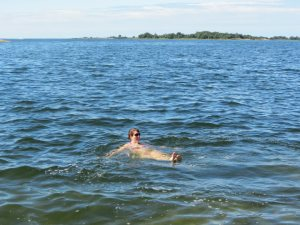Is the shoreline close to the swimmer?
Answer the question in as much detail as possible.

The caption describes the shoreline as 'distant', implying that it is not close to the swimmer, but rather far away, creating a sense of seclusion and peacefulness.